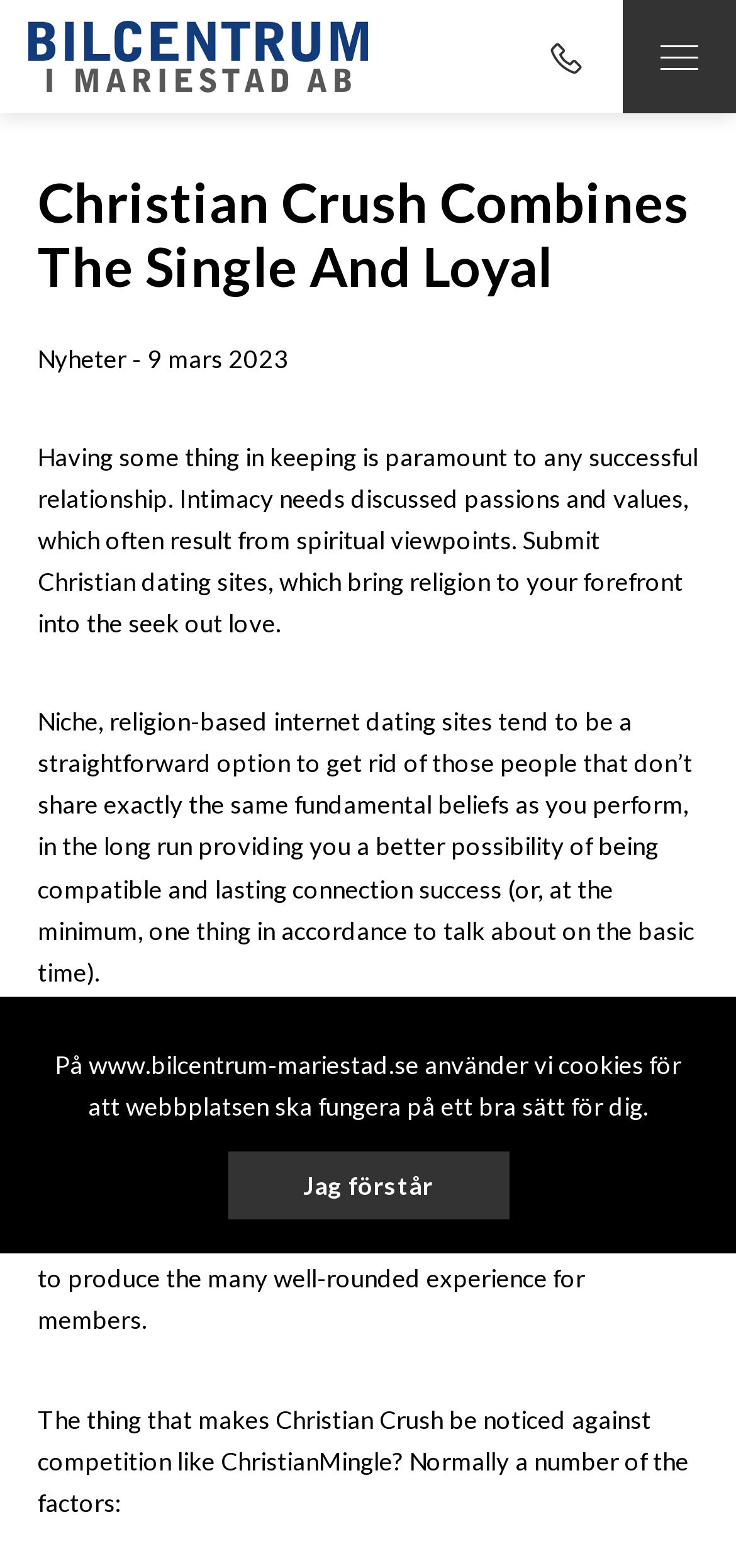Answer the question using only a single word or phrase: 
What is the goal of Christian Crush?

To produce well-rounded experience for members